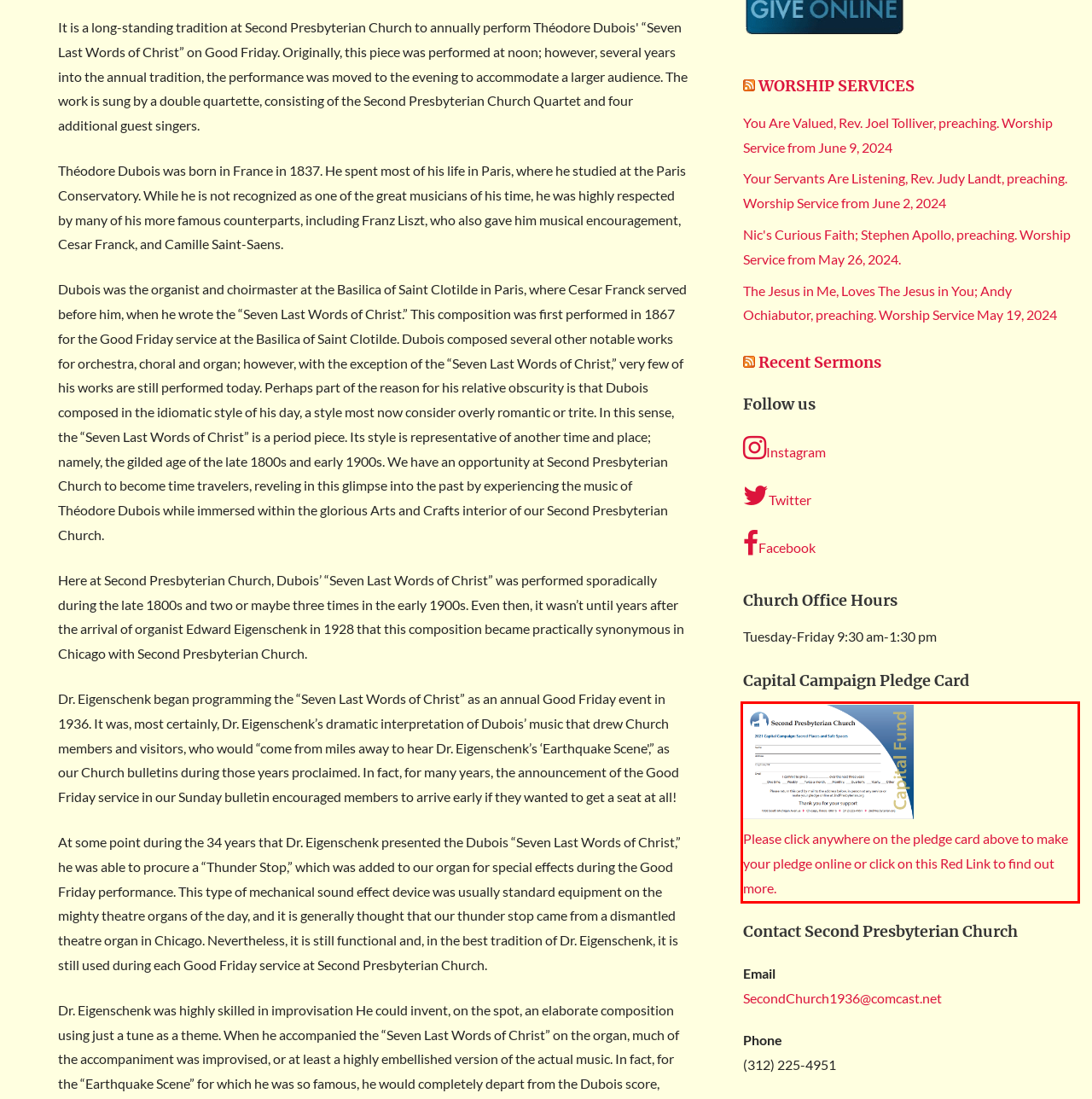Please recognize and transcribe the text located inside the red bounding box in the webpage image.

Please click anywhere on the pledge card above to make your pledge online or click on this Red Link to find out more.